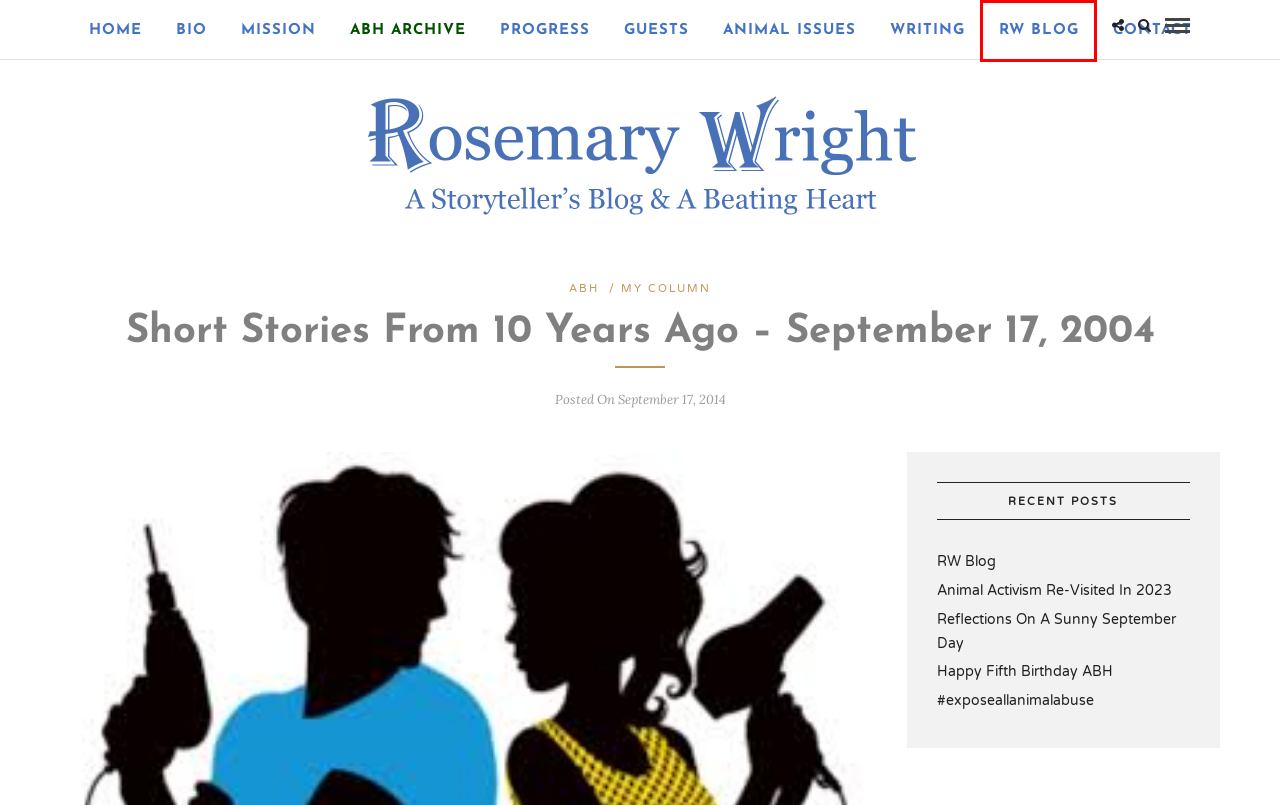Examine the screenshot of a webpage with a red bounding box around an element. Then, select the webpage description that best represents the new page after clicking the highlighted element. Here are the descriptions:
A. RW Blog – Rosemary Wright
B. Progress – Rosemary Wright
C. Mission – Rosemary Wright
D. ABH – Rosemary Wright
E. Guests – Rosemary Wright
F. Animal Issues – Rosemary Wright
G. RW – Rosemary Wright
H. My Column – Rosemary Wright

G